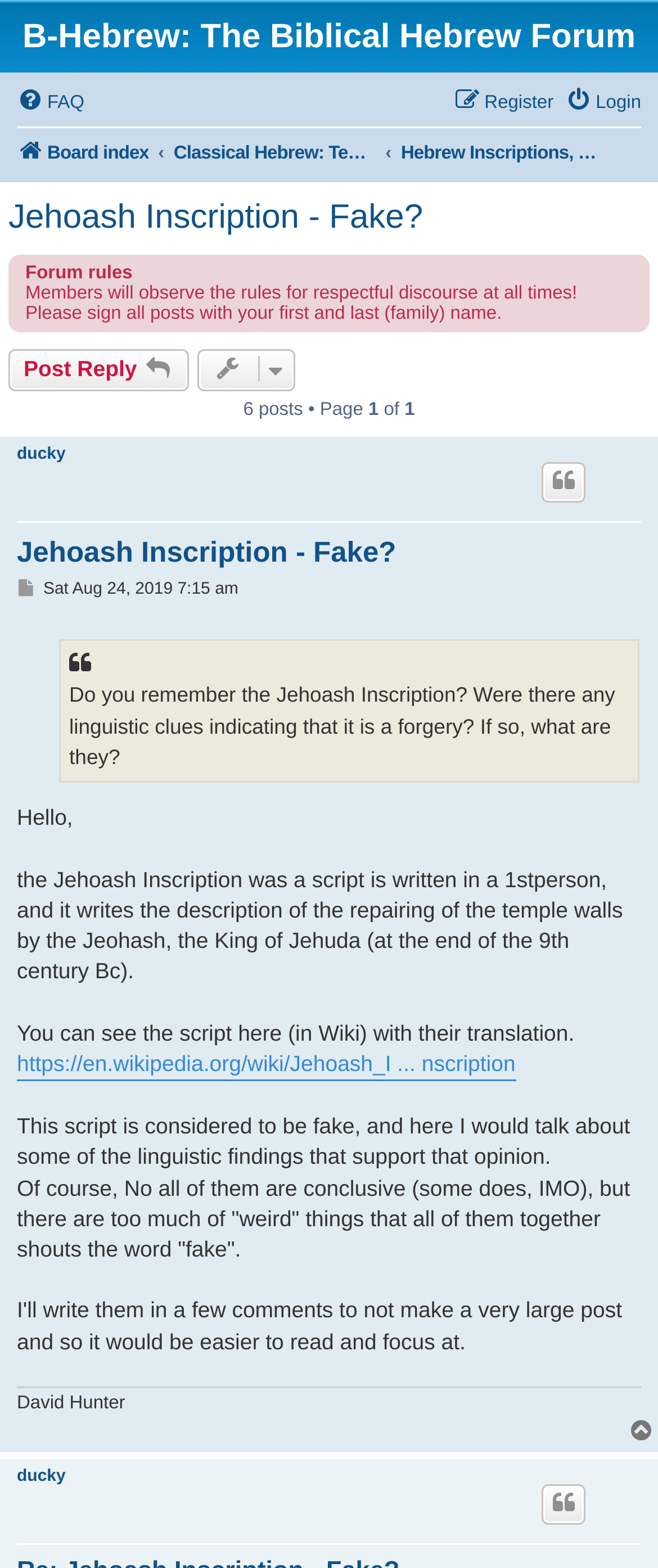Using the given description, provide the bounding box coordinates formatted as (top-left x, top-left y, bottom-right x, bottom-right y), with all values being floating point numbers between 0 and 1. Description: alt="KBF Market Logo"

None